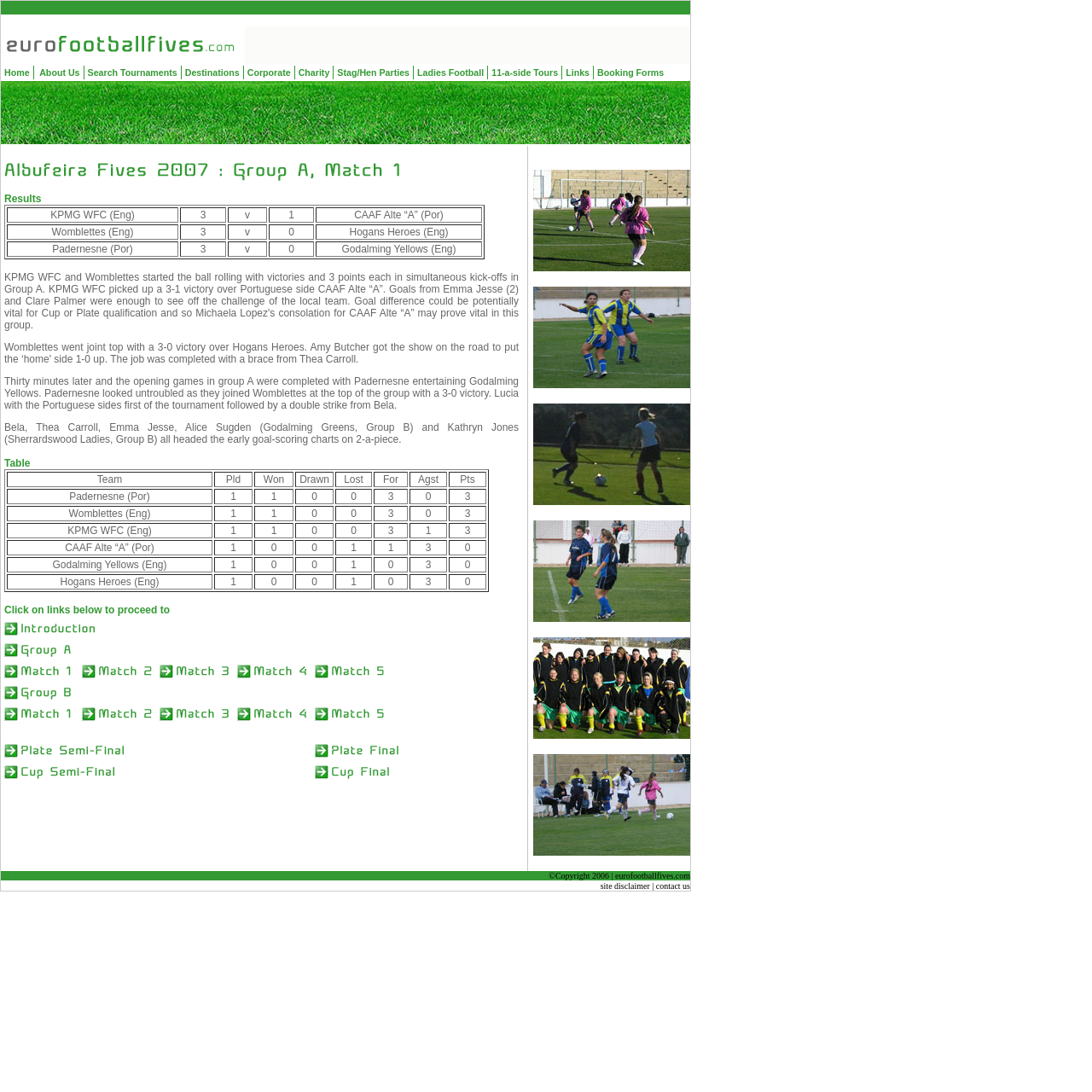Determine the bounding box coordinates of the clickable region to follow the instruction: "Click Destinations".

[0.168, 0.06, 0.221, 0.073]